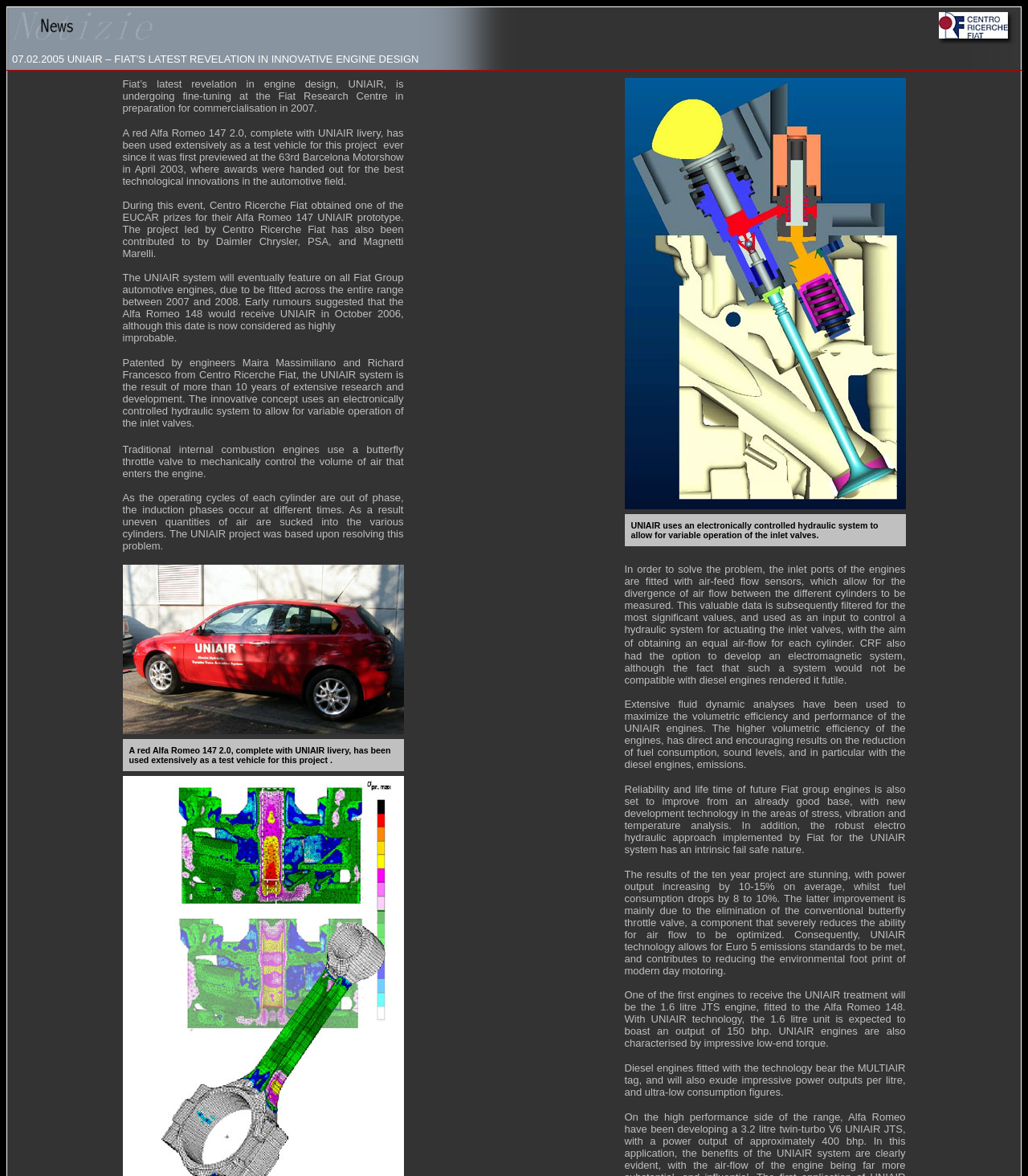What is the name of the system used in diesel engines?
Examine the screenshot and reply with a single word or phrase.

MULTIAIR